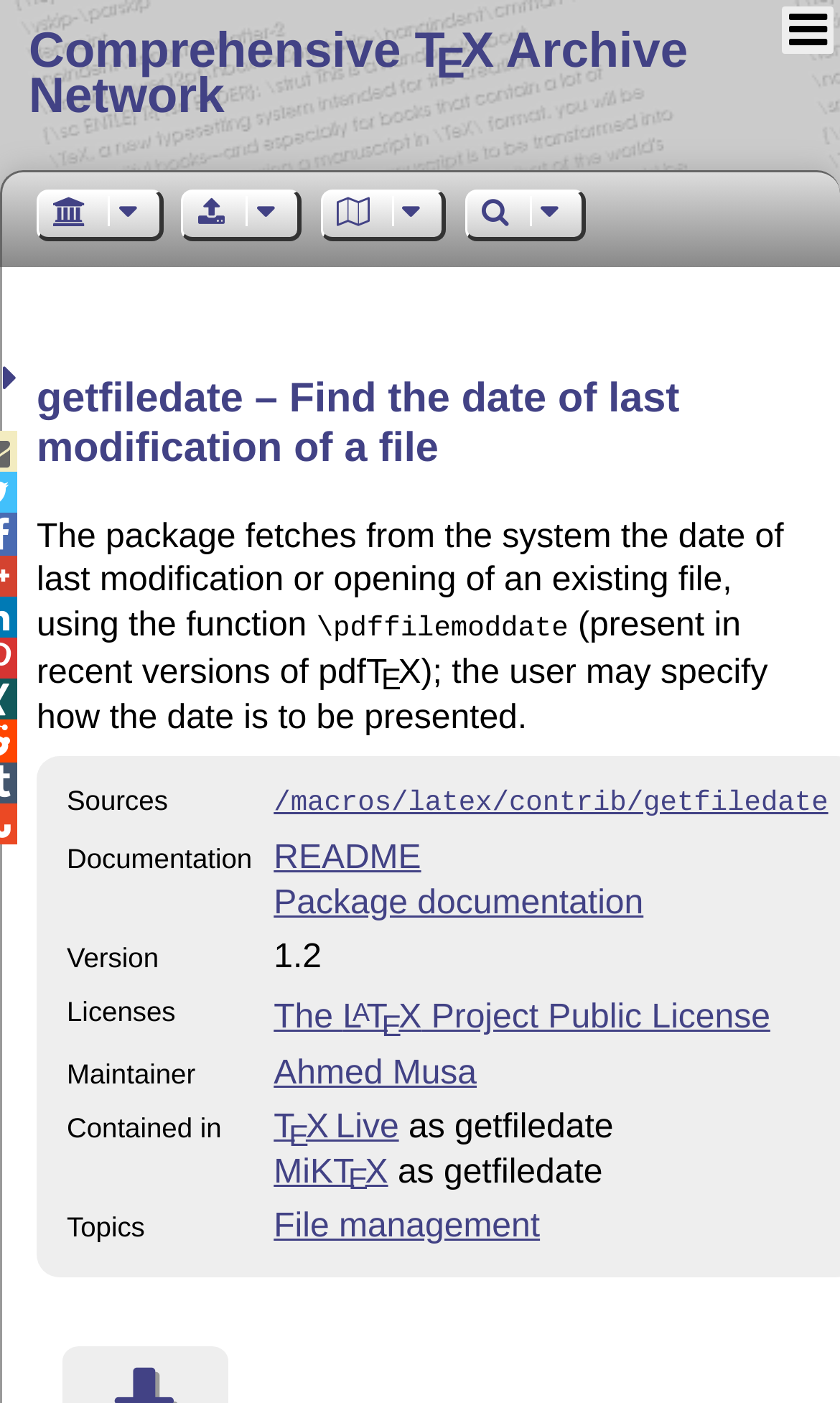Please identify the bounding box coordinates of the clickable element to fulfill the following instruction: "Explore the topic of file management". The coordinates should be four float numbers between 0 and 1, i.e., [left, top, right, bottom].

[0.326, 0.862, 0.643, 0.888]